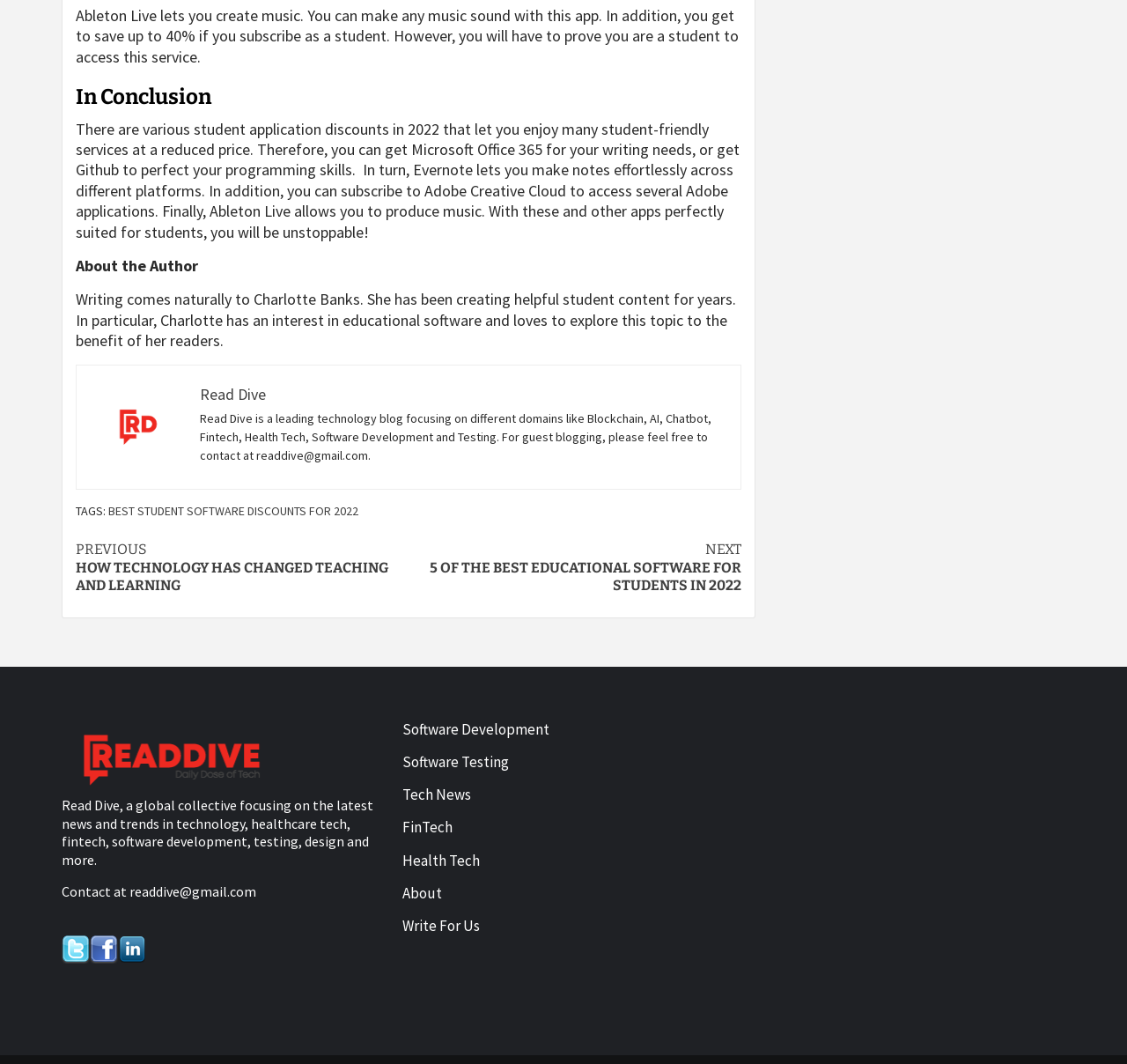Please find the bounding box coordinates of the element's region to be clicked to carry out this instruction: "Contact via email".

[0.055, 0.829, 0.227, 0.846]